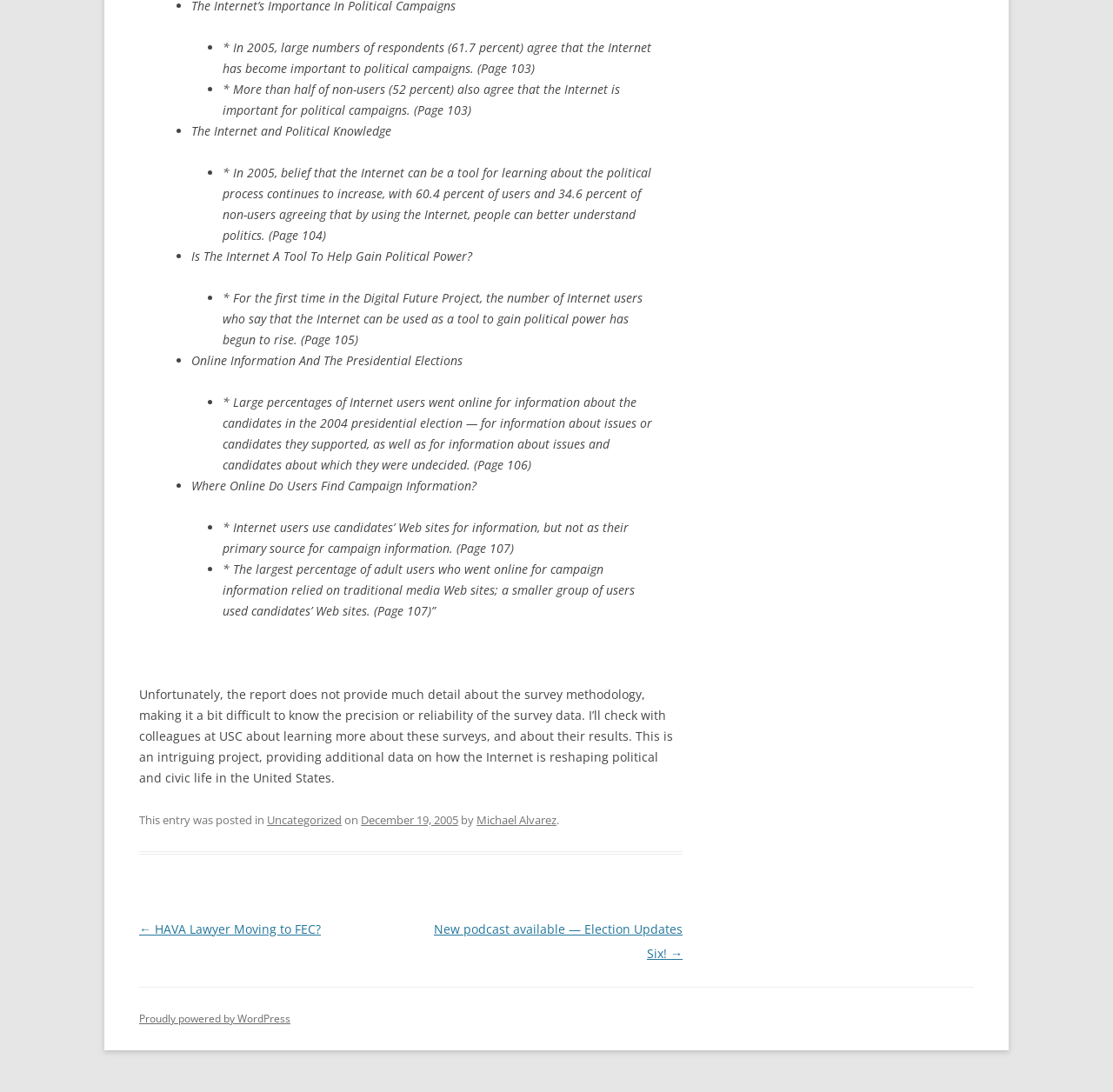Please locate the UI element described by "Proudly powered by WordPress" and provide its bounding box coordinates.

[0.125, 0.926, 0.261, 0.94]